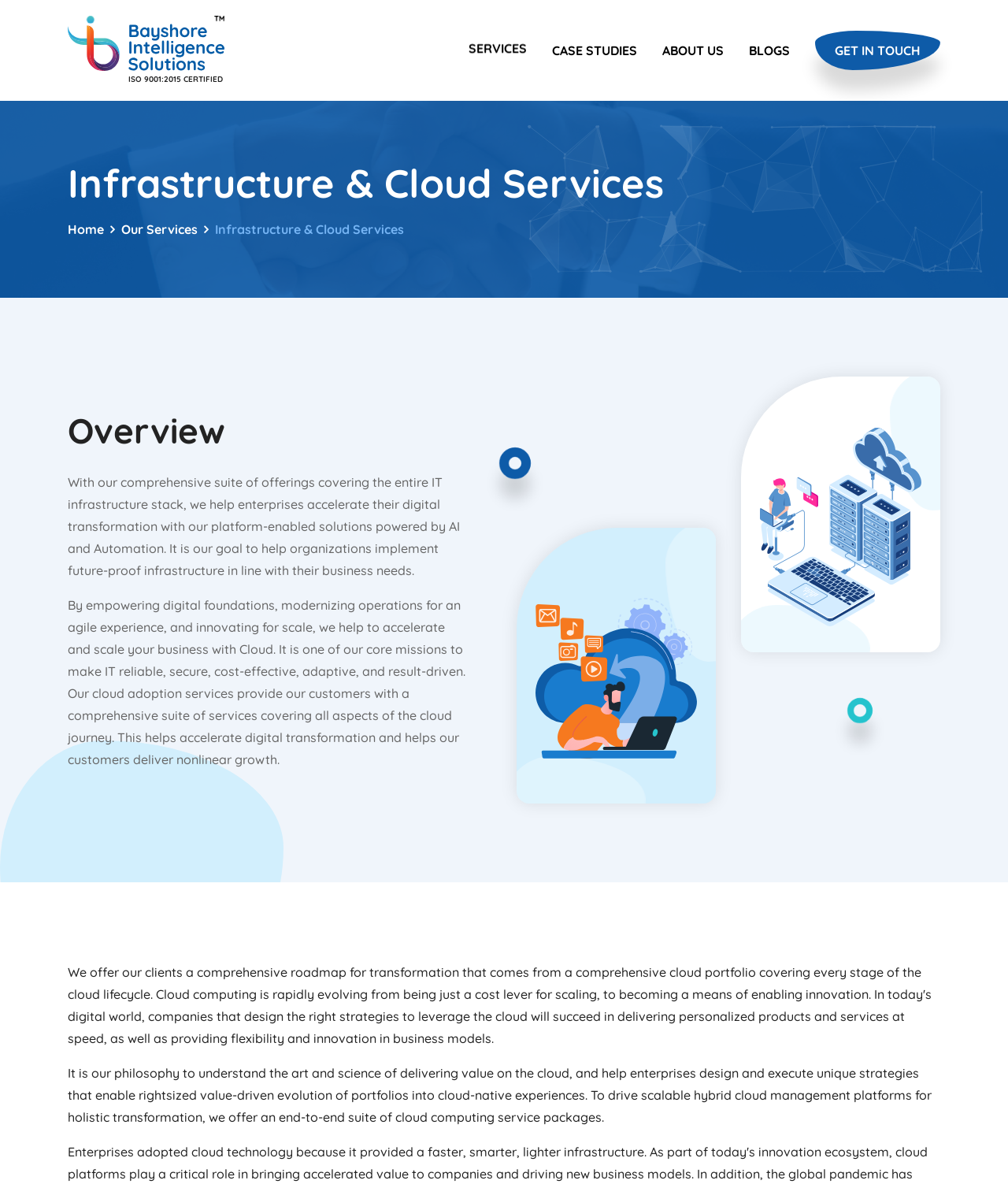Please identify the bounding box coordinates of the element on the webpage that should be clicked to follow this instruction: "Read about Infrastructure & Cloud Services". The bounding box coordinates should be given as four float numbers between 0 and 1, formatted as [left, top, right, bottom].

[0.067, 0.135, 0.933, 0.175]